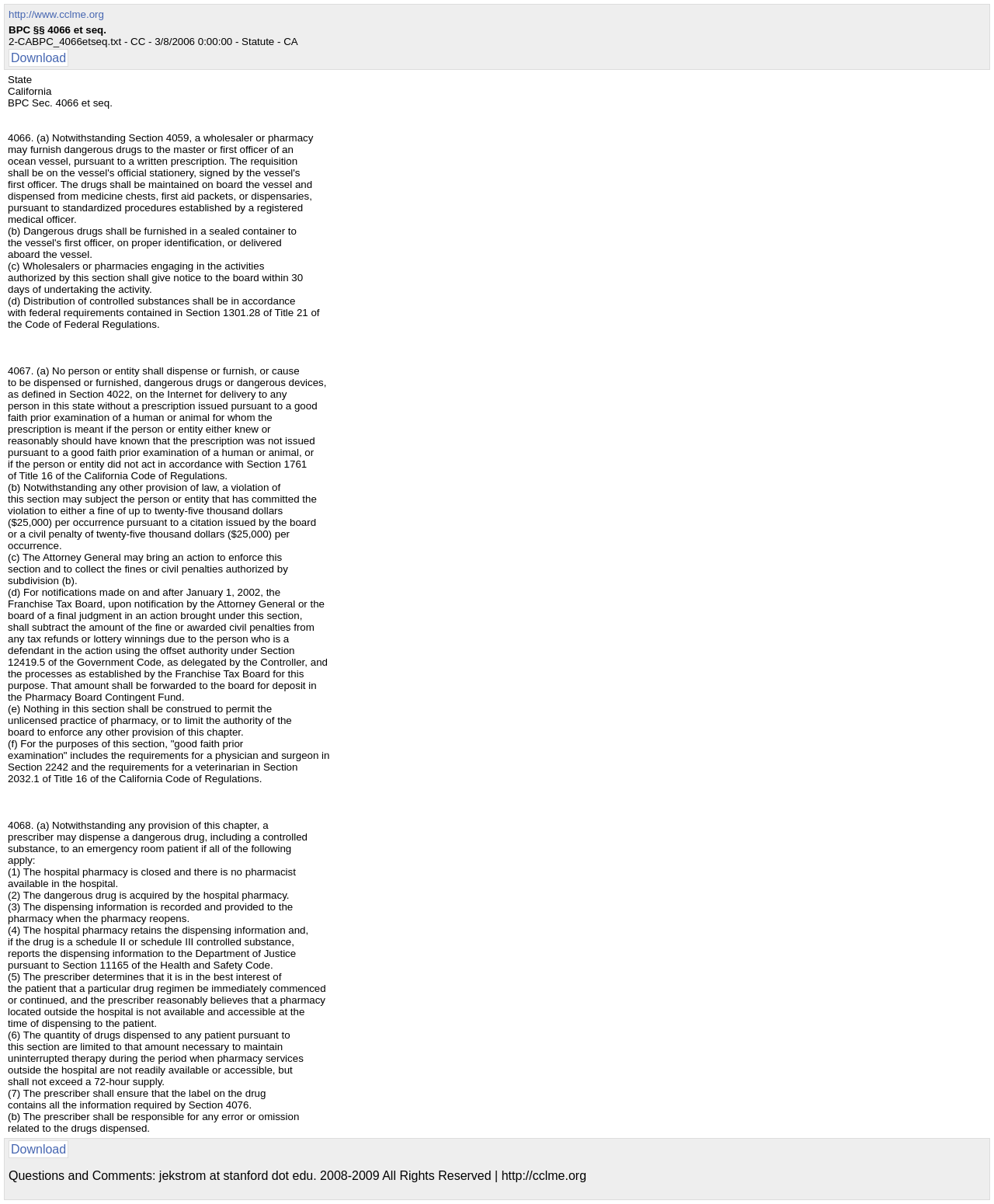Answer the question below with a single word or a brief phrase: 
What is the state mentioned in the text?

California